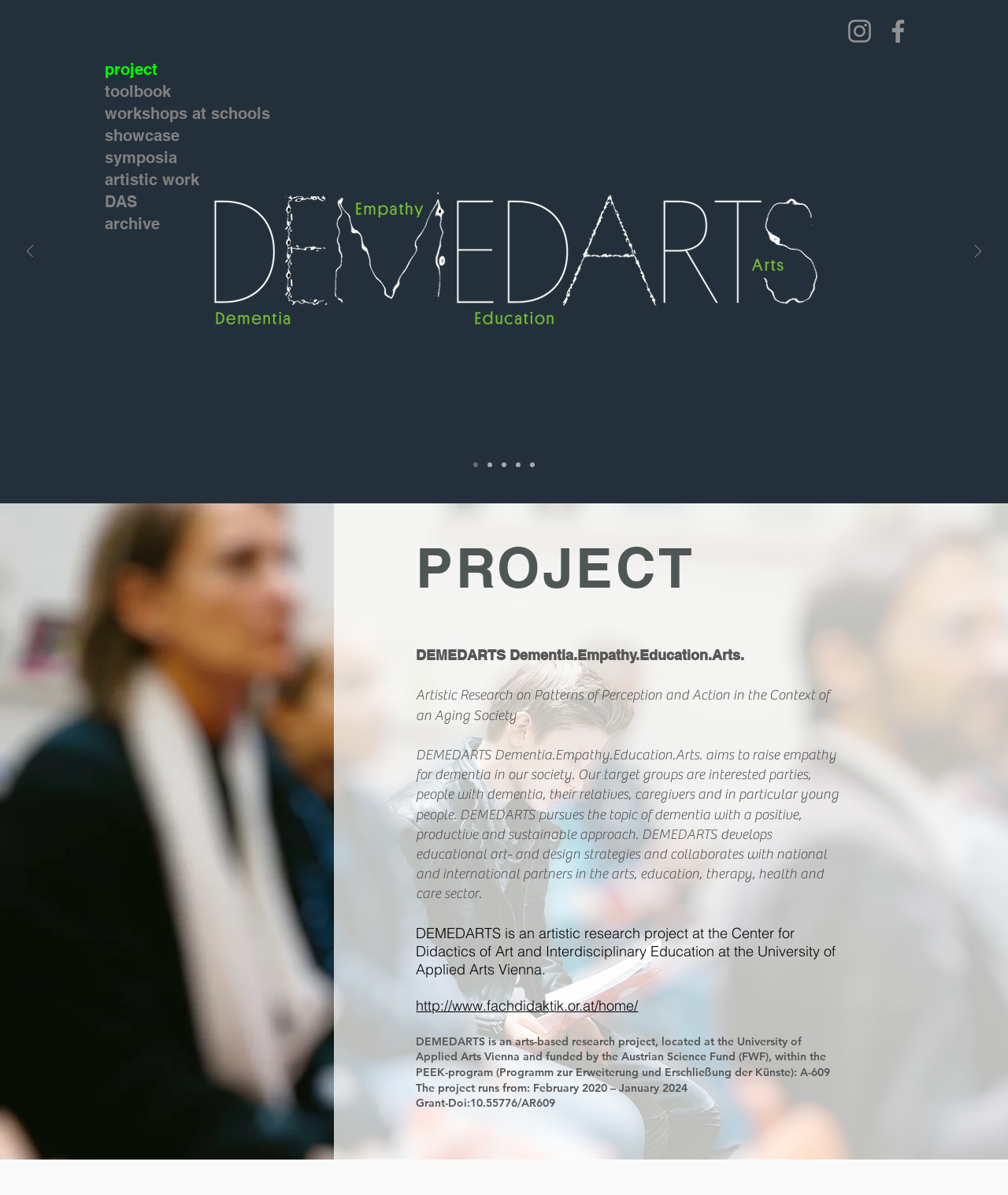Determine the bounding box coordinates for the area that should be clicked to carry out the following instruction: "Read about DEMEDARTS".

[0.413, 0.541, 0.739, 0.555]